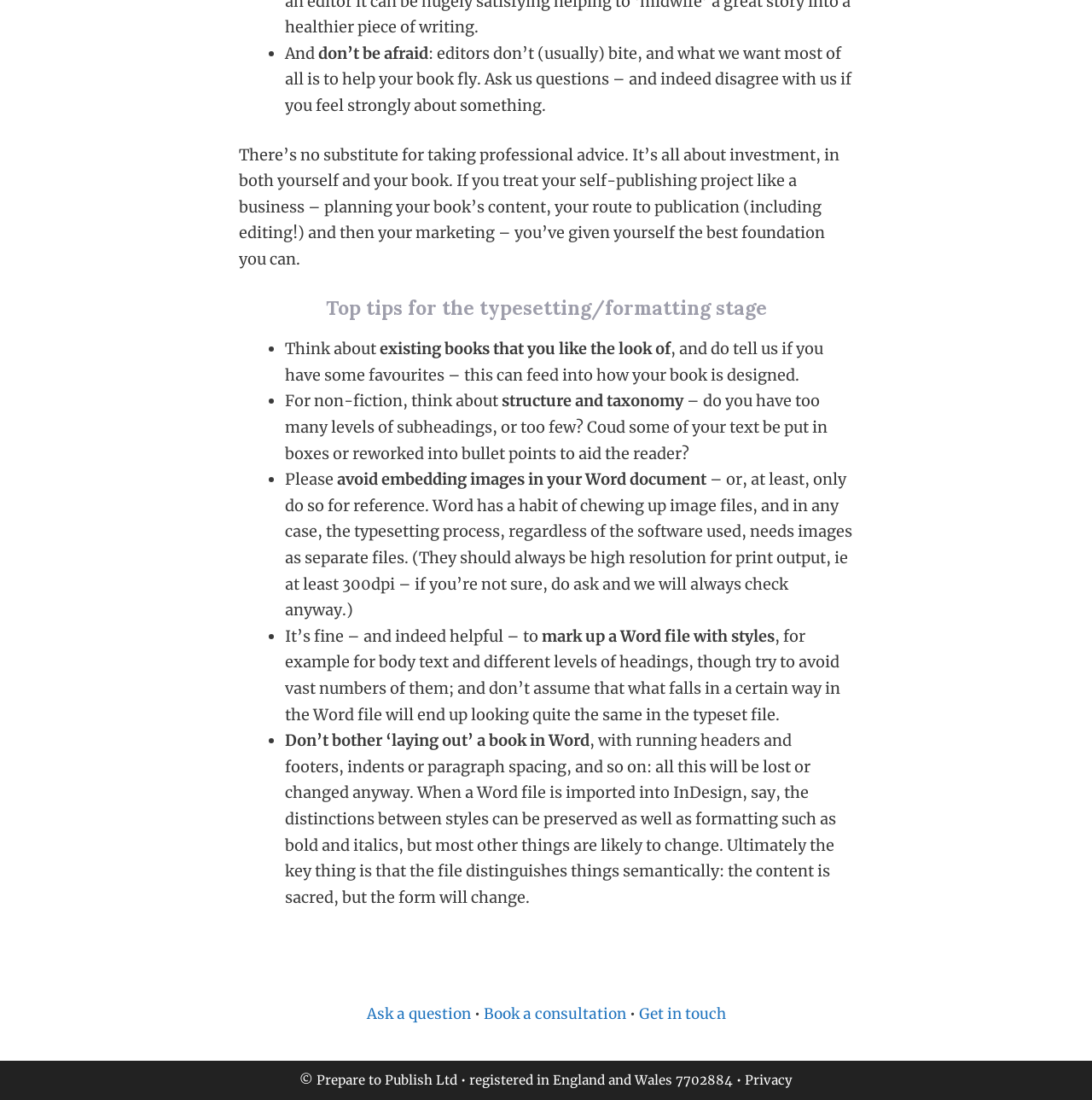What will be lost or changed when a Word file is imported into InDesign?
Please provide a single word or phrase answer based on the image.

layout and formatting